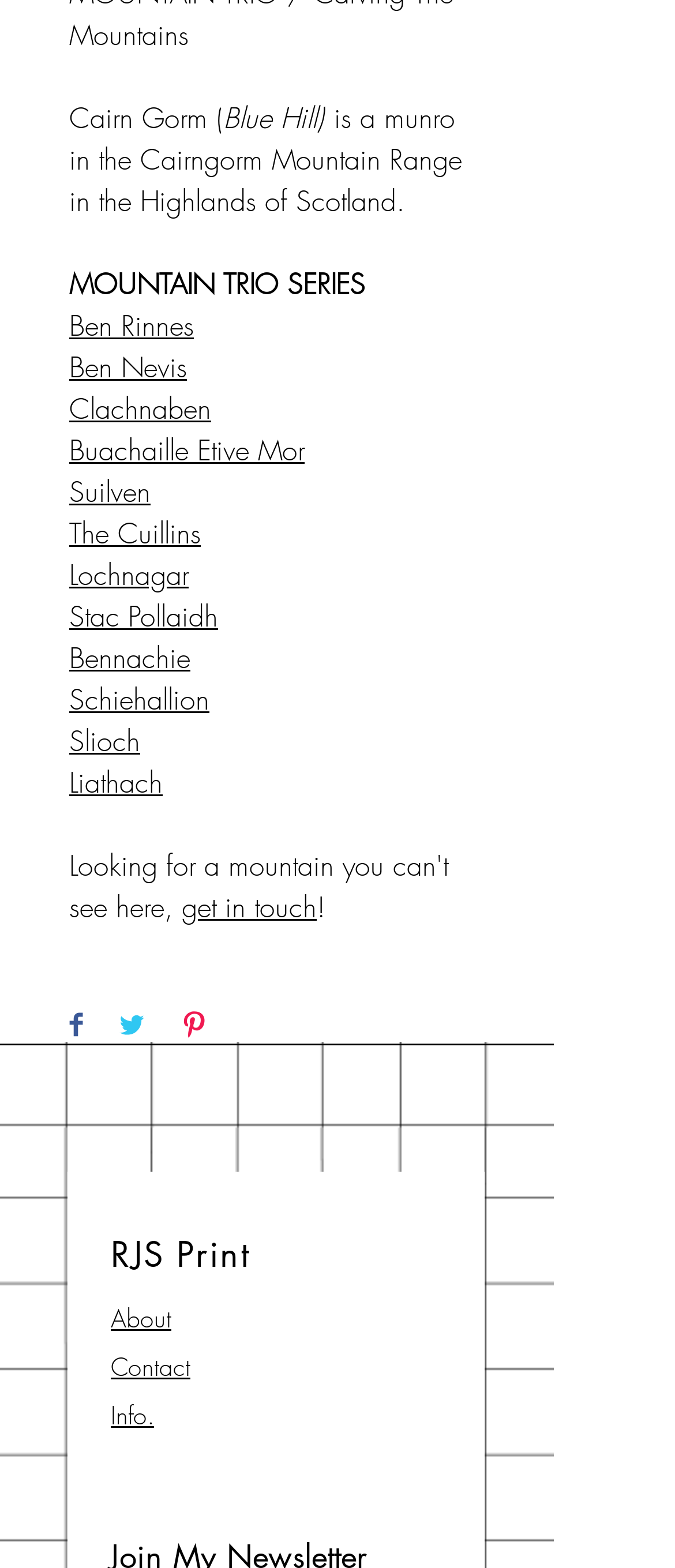Respond to the following question using a concise word or phrase: 
How many social media sharing buttons are there?

3